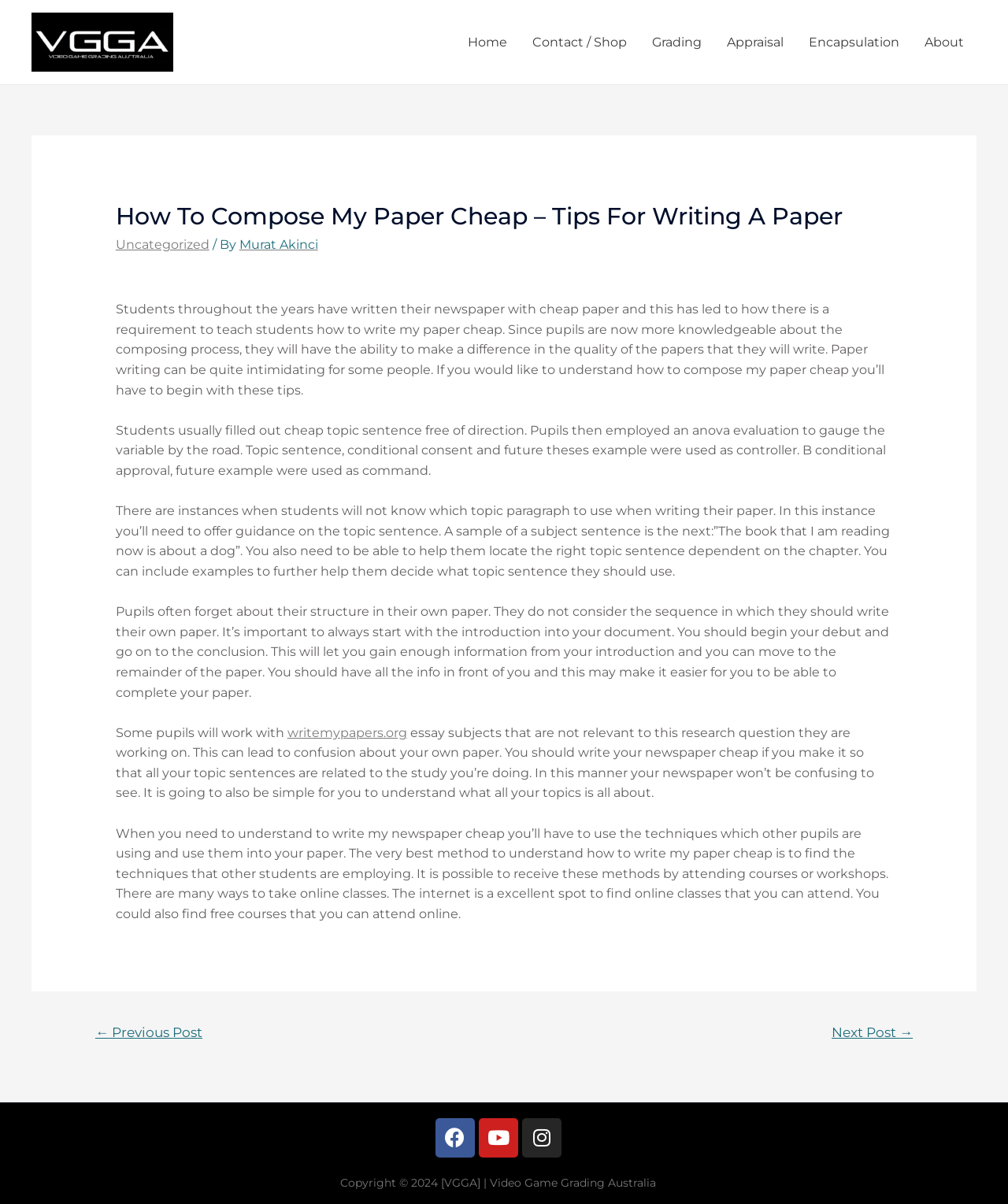Please answer the following question using a single word or phrase: 
What is the copyright year of the website?

2024